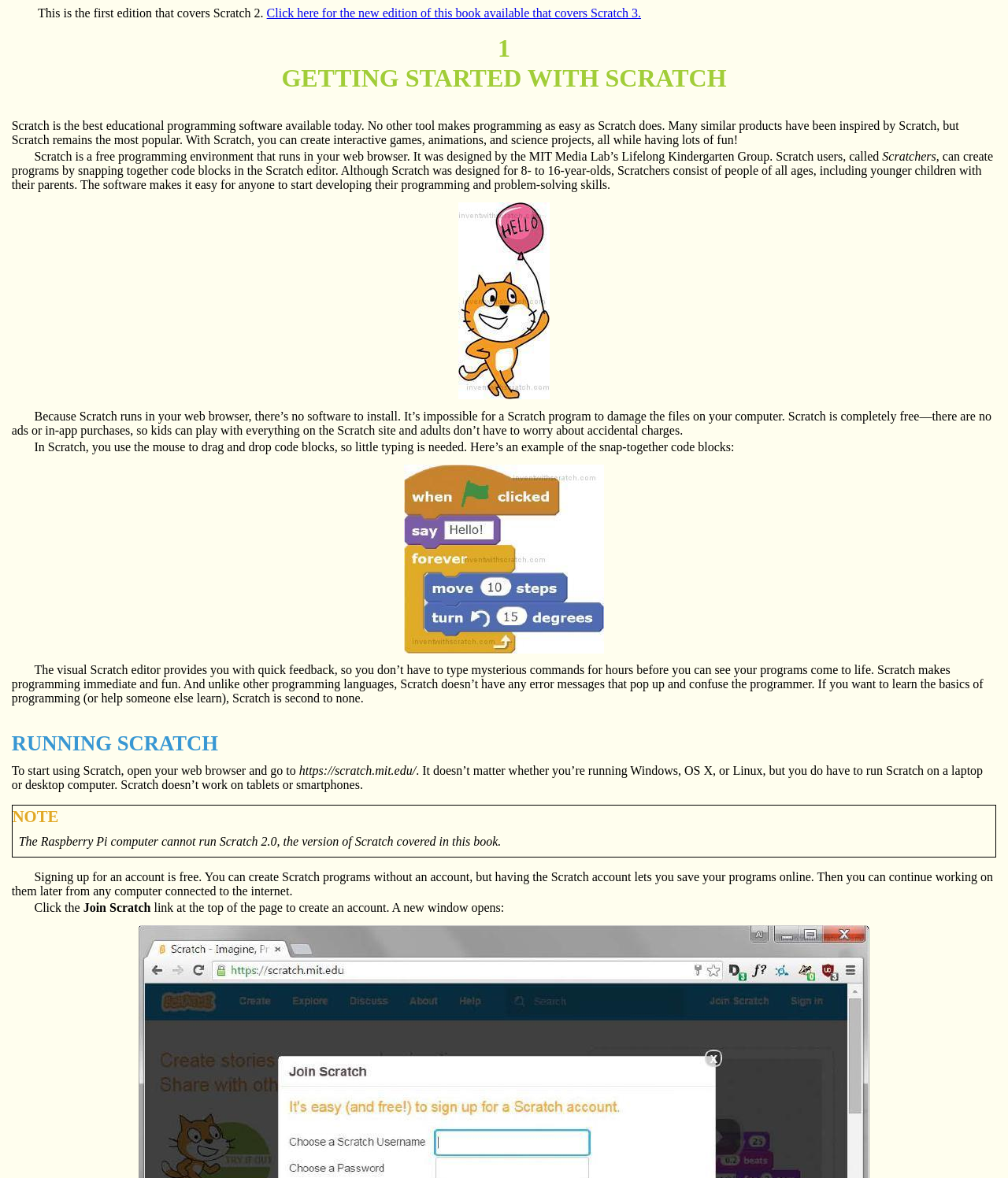Locate the UI element described by • Contact Us in the provided webpage screenshot. Return the bounding box coordinates in the format (top-left x, top-left y, bottom-right x, bottom-right y), ensuring all values are between 0 and 1.

None